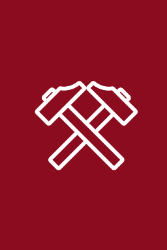Provide a thorough description of what you see in the image.

This image features a pair of crossed hammers, symbolizing craftsmanship and metalworking. The hammers are depicted in white against a deep red background, creating a bold contrast that highlights their design. This emblem represents the services offered by a company specializing in custom fabrication, welding repair, and metalwork, suggesting a hands-on, industrious approach to their craft. The image is likely associated with a section titled "Repair Services," reflecting the company's dedication to quality workmanship in the field of manufacturing and repair.